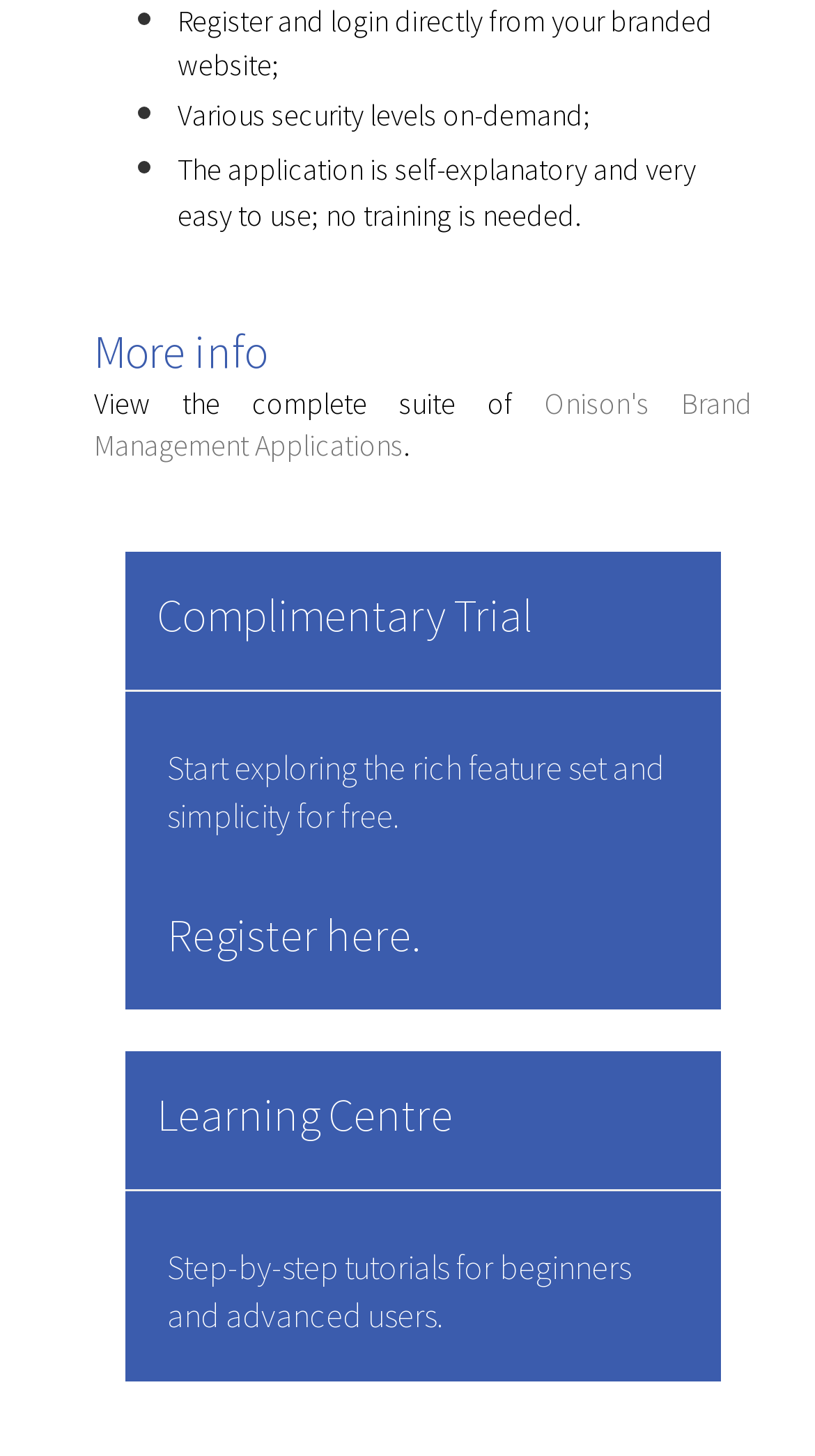Provide a brief response to the question below using one word or phrase:
What is the main benefit of the application?

Easy to use